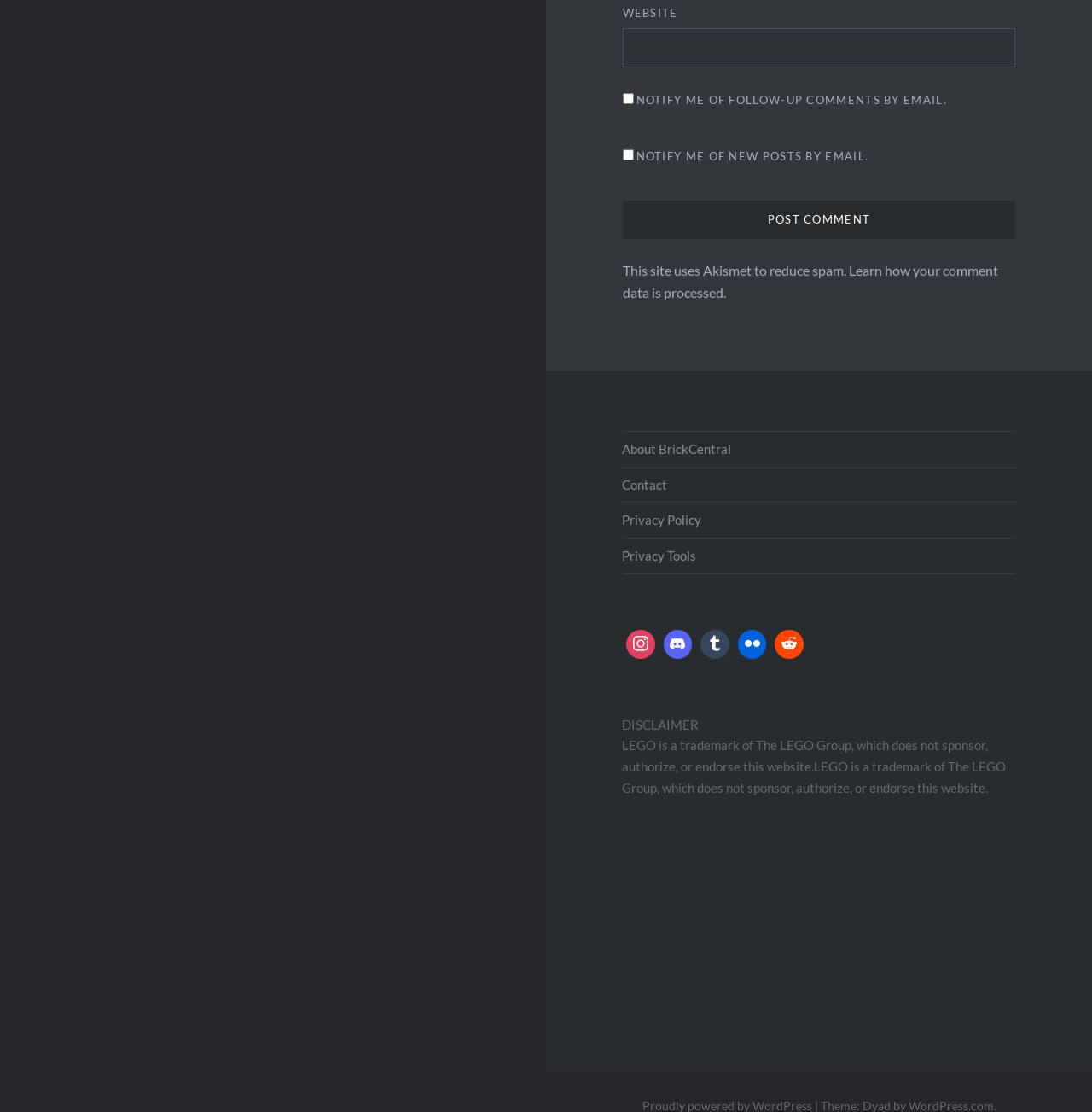What is the purpose of the link 'Learn how your comment data is processed'?
Give a single word or phrase answer based on the content of the image.

To learn about comment data processing